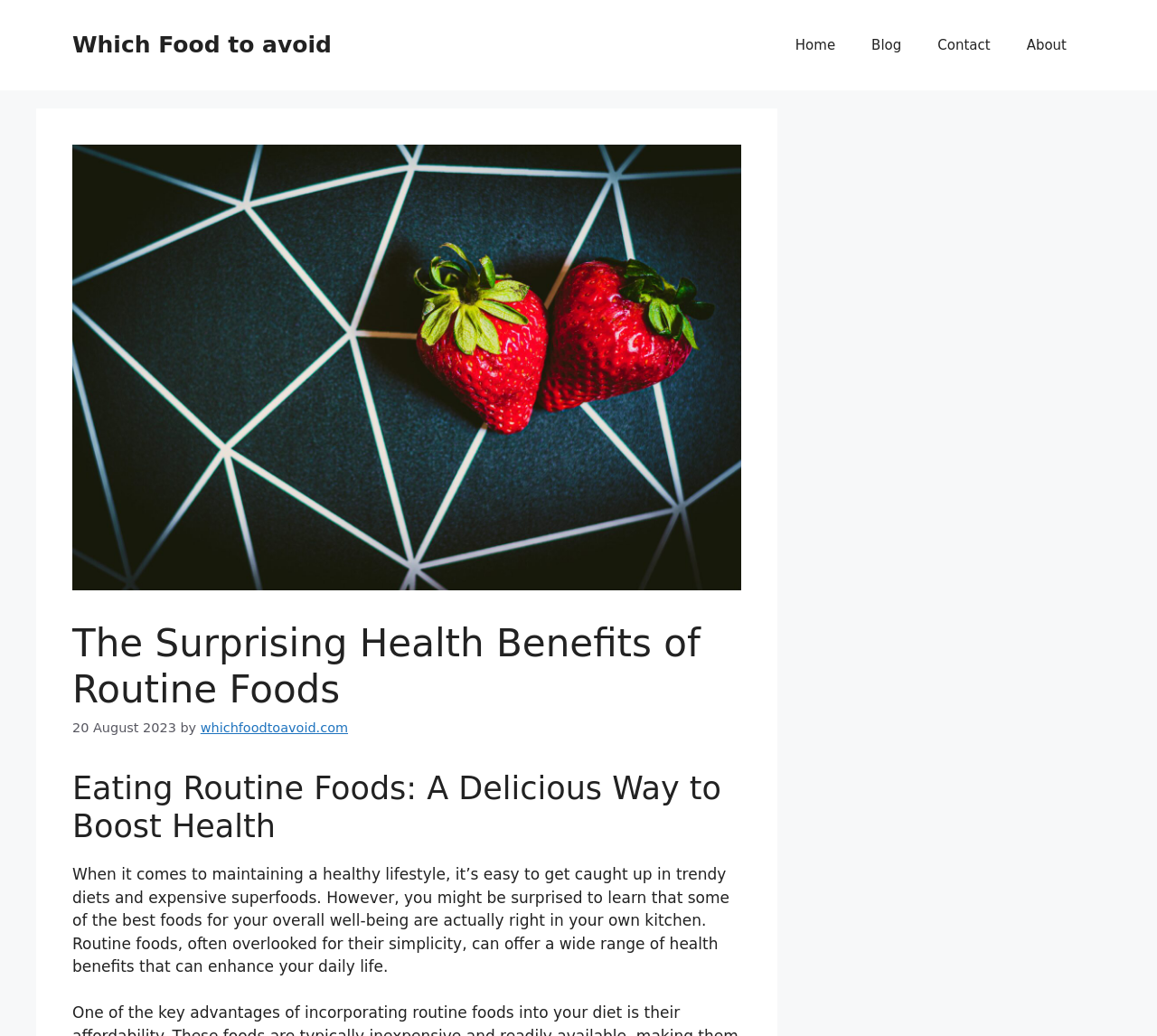Find the bounding box coordinates for the UI element whose description is: "Which Food to avoid". The coordinates should be four float numbers between 0 and 1, in the format [left, top, right, bottom].

[0.062, 0.031, 0.287, 0.056]